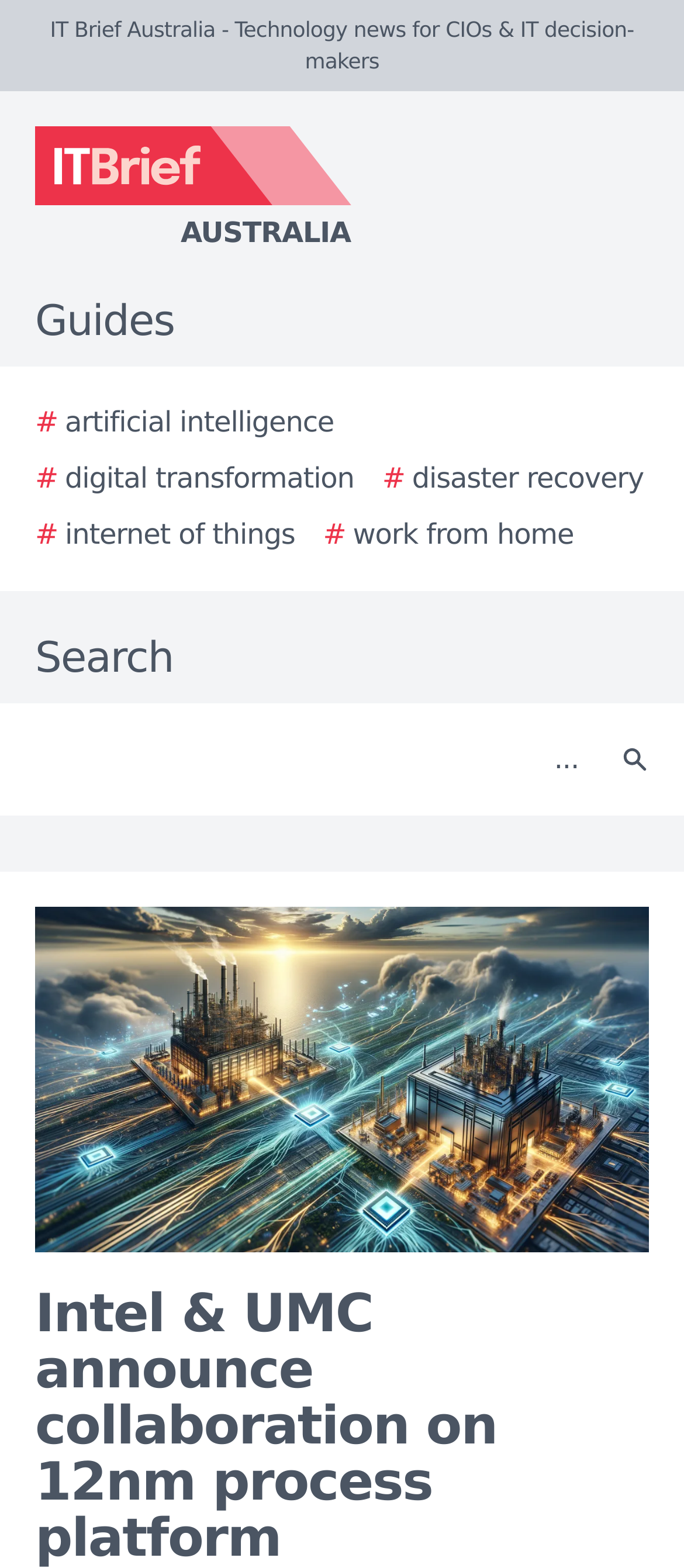Describe the webpage meticulously, covering all significant aspects.

The webpage appears to be a news article or blog post from IT Brief Australia, a technology news website for CIOs and IT decision-makers. At the top of the page, there is a logo of IT Brief Australia, accompanied by a link to the website's homepage. Below the logo, there is a horizontal menu with links to various guides, including artificial intelligence, digital transformation, disaster recovery, internet of things, and work from home.

To the right of the menu, there is a search bar with a text box and a search button. The search button has a small icon. Above the search bar, there is a label that says "Search". 

The main content of the webpage is an article about Intel and UMC's partnership to create a 12-nanometer semiconductor process platform, which aims to diversify supply chains and expand sourcing options for clients. The article's title is "Intel & UMC announce collaboration on 12nm process platform". There is an image related to the story below the article title, taking up most of the remaining space on the page.